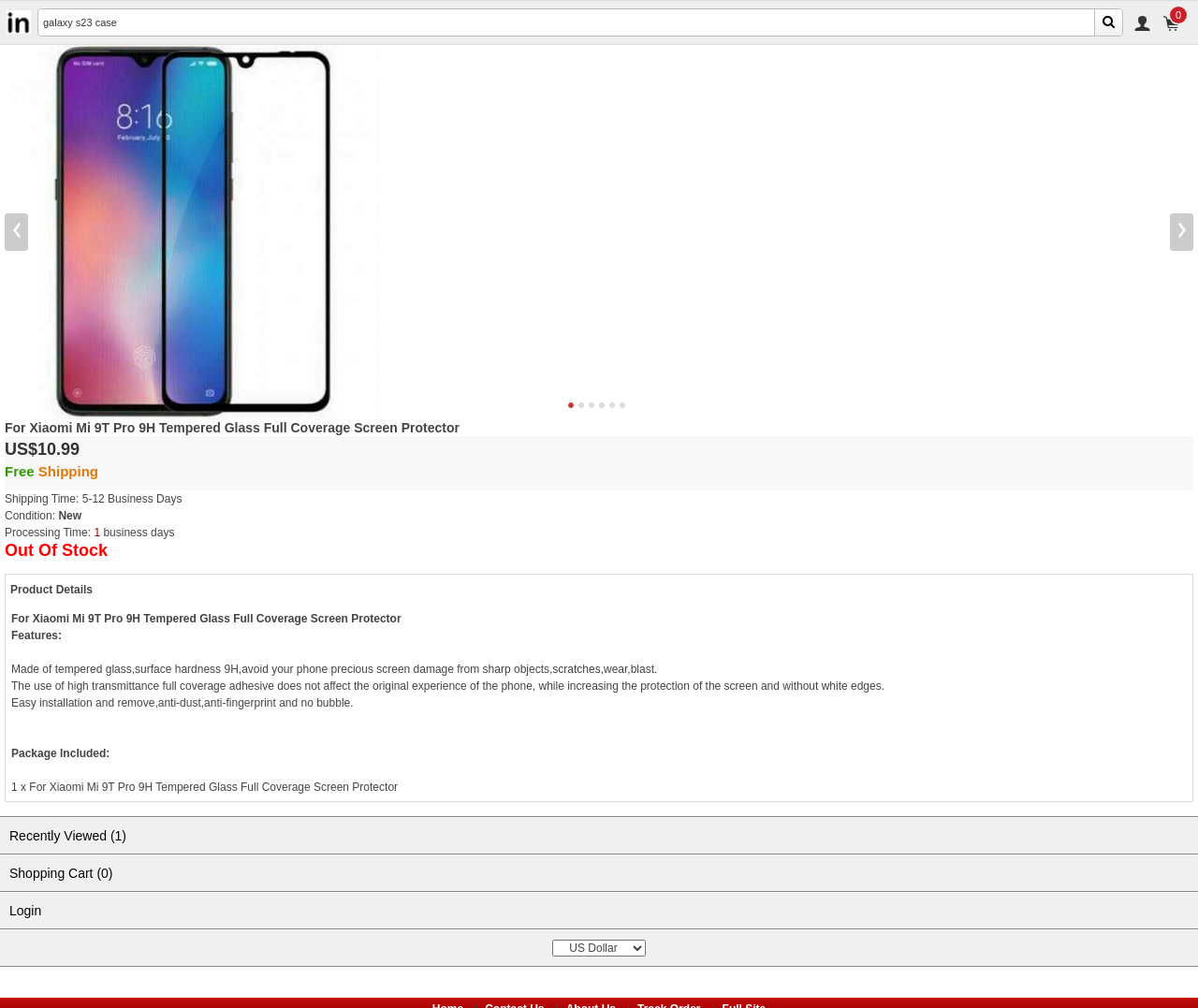What is the shipping time for this product?
Answer the question with a thorough and detailed explanation.

I found the shipping time by looking at the text 'Shipping Time: 5-12 Business Days' which is located below the text 'Free Shipping'.